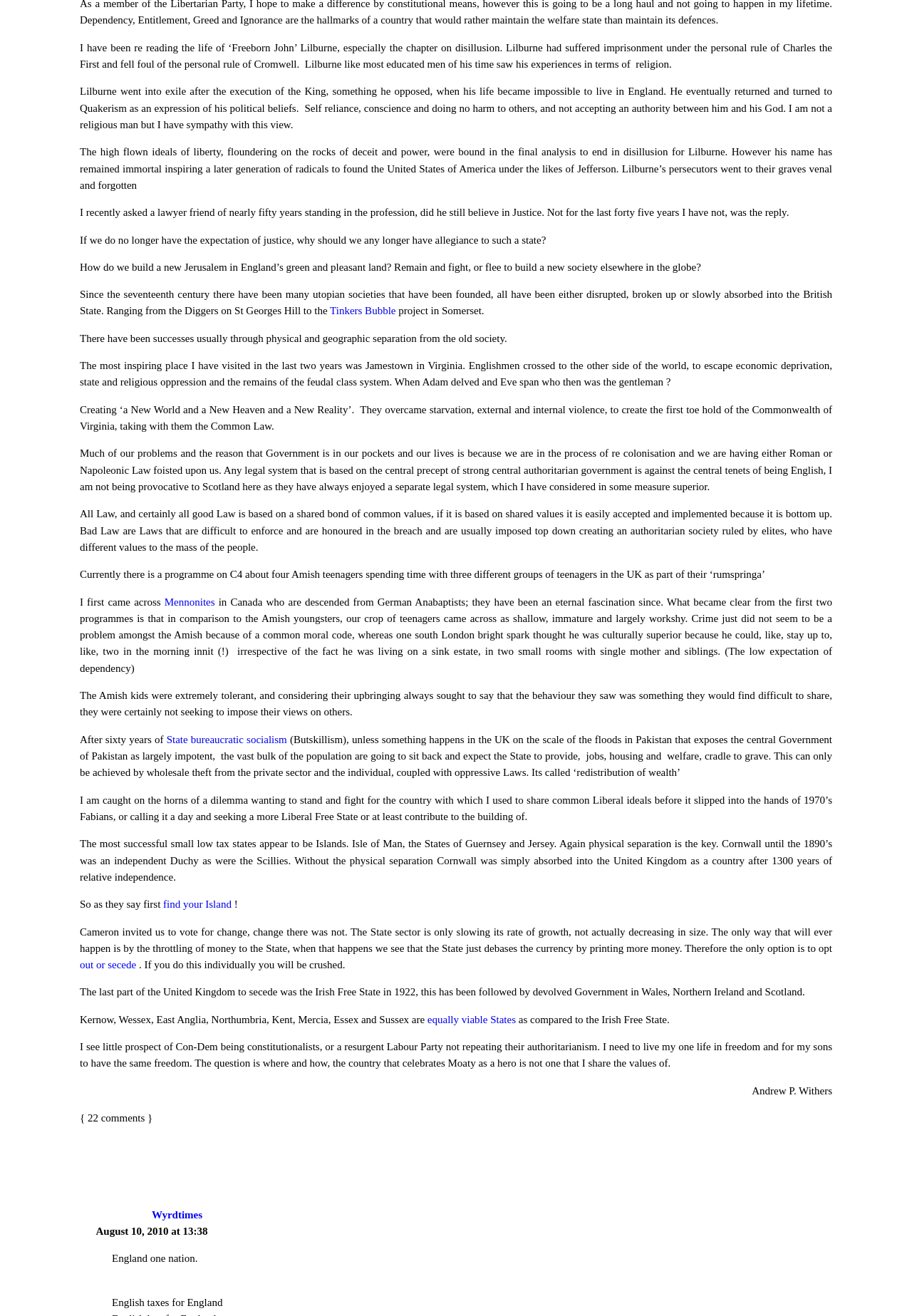Answer this question in one word or a short phrase: What is the significance of the Amish in the text?

Example of moral code